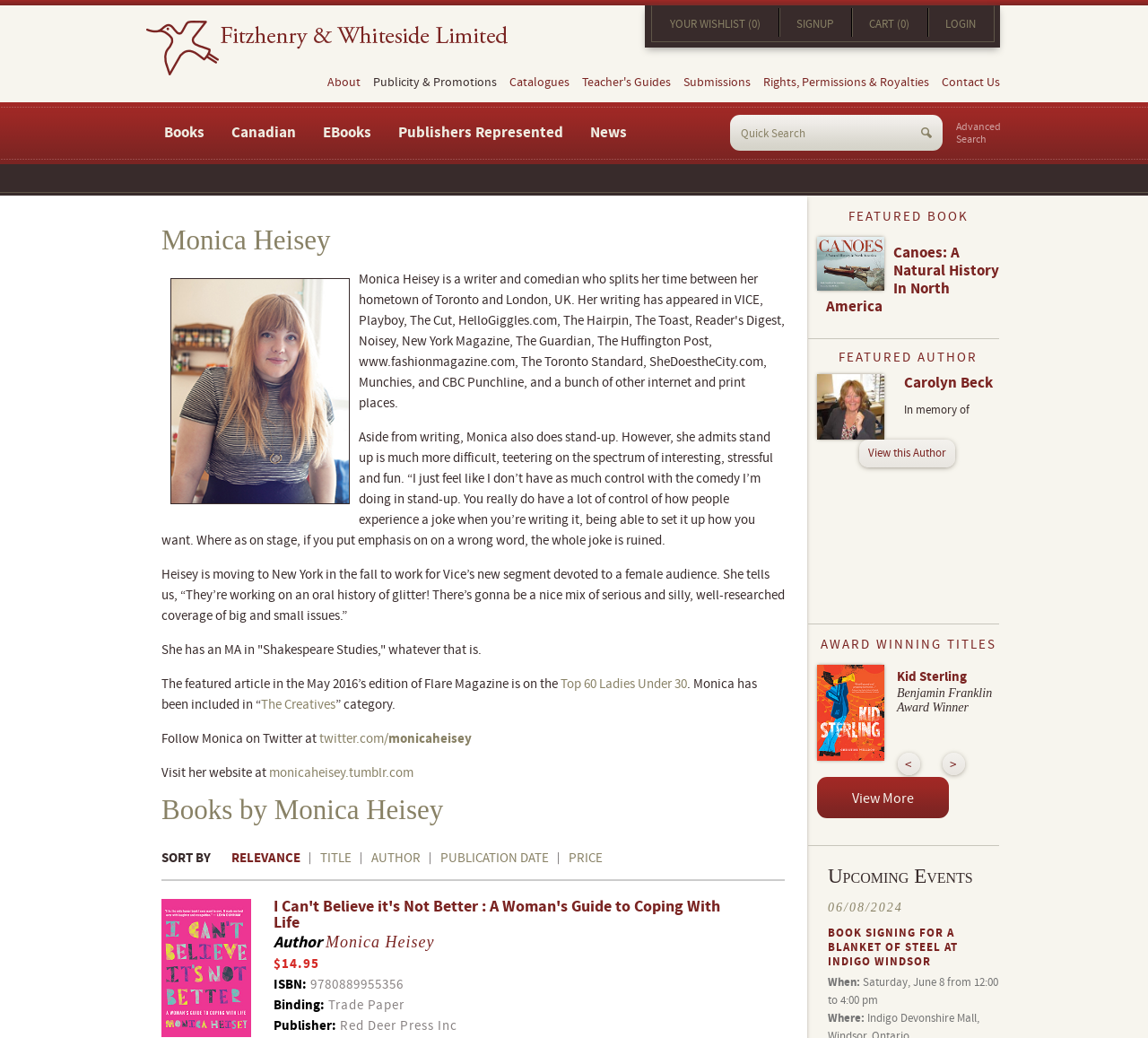Identify the bounding box coordinates of the specific part of the webpage to click to complete this instruction: "Search for a book".

[0.645, 0.119, 0.797, 0.139]